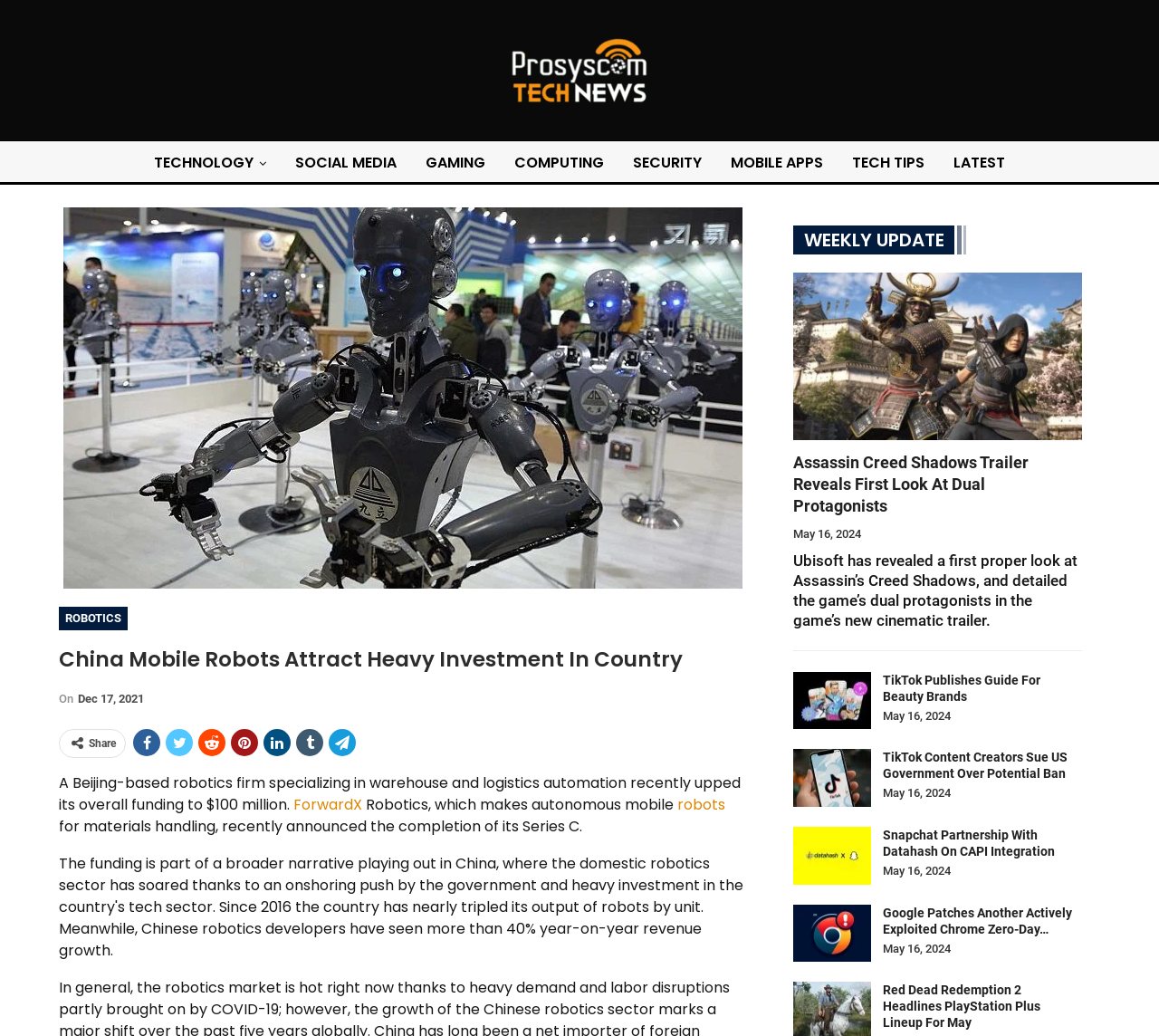What is the category of the link 'Google Patches Another Actively Exploited Chrome Zero-Day…'?
Use the information from the screenshot to give a comprehensive response to the question.

The link 'Google Patches Another Actively Exploited Chrome Zero-Day…' is categorized under the topic of Security, as it appears in the section of the webpage with other security-related links.